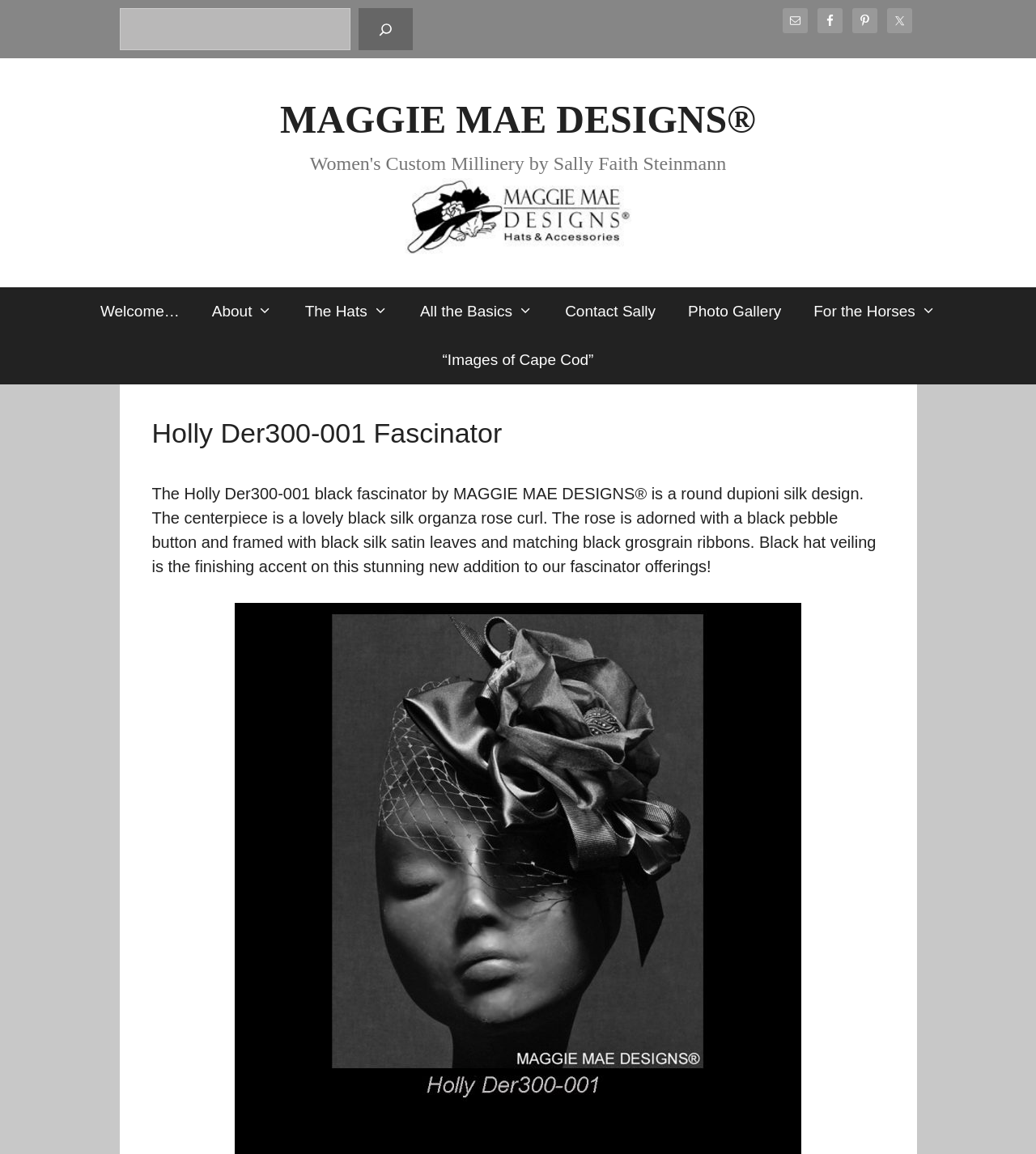What social media platforms are linked from this webpage?
Provide a short answer using one word or a brief phrase based on the image.

Facebook, Pinterest, Twitter